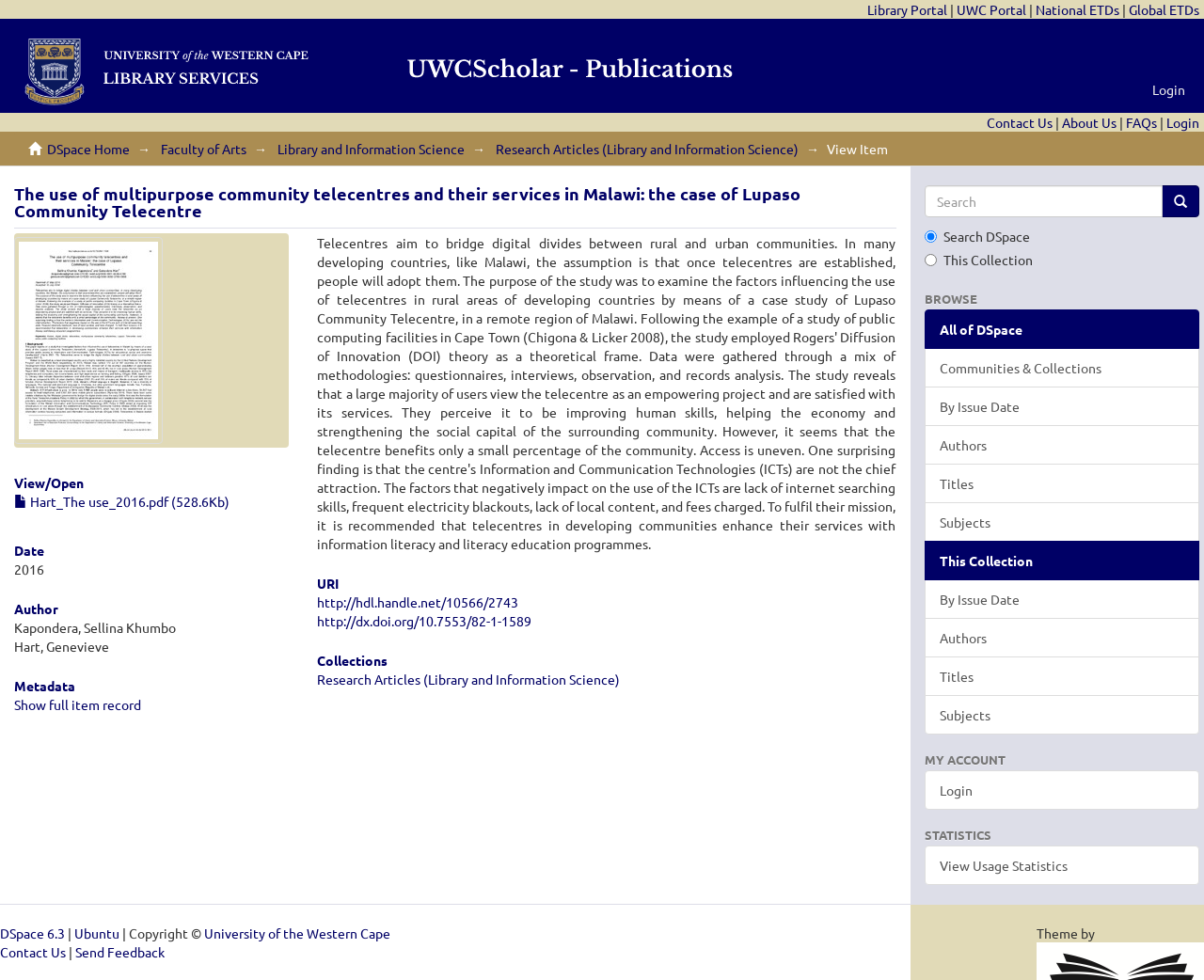Using the provided description Affiliates, find the bounding box coordinates for the UI element. Provide the coordinates in (top-left x, top-left y, bottom-right x, bottom-right y) format, ensuring all values are between 0 and 1.

None